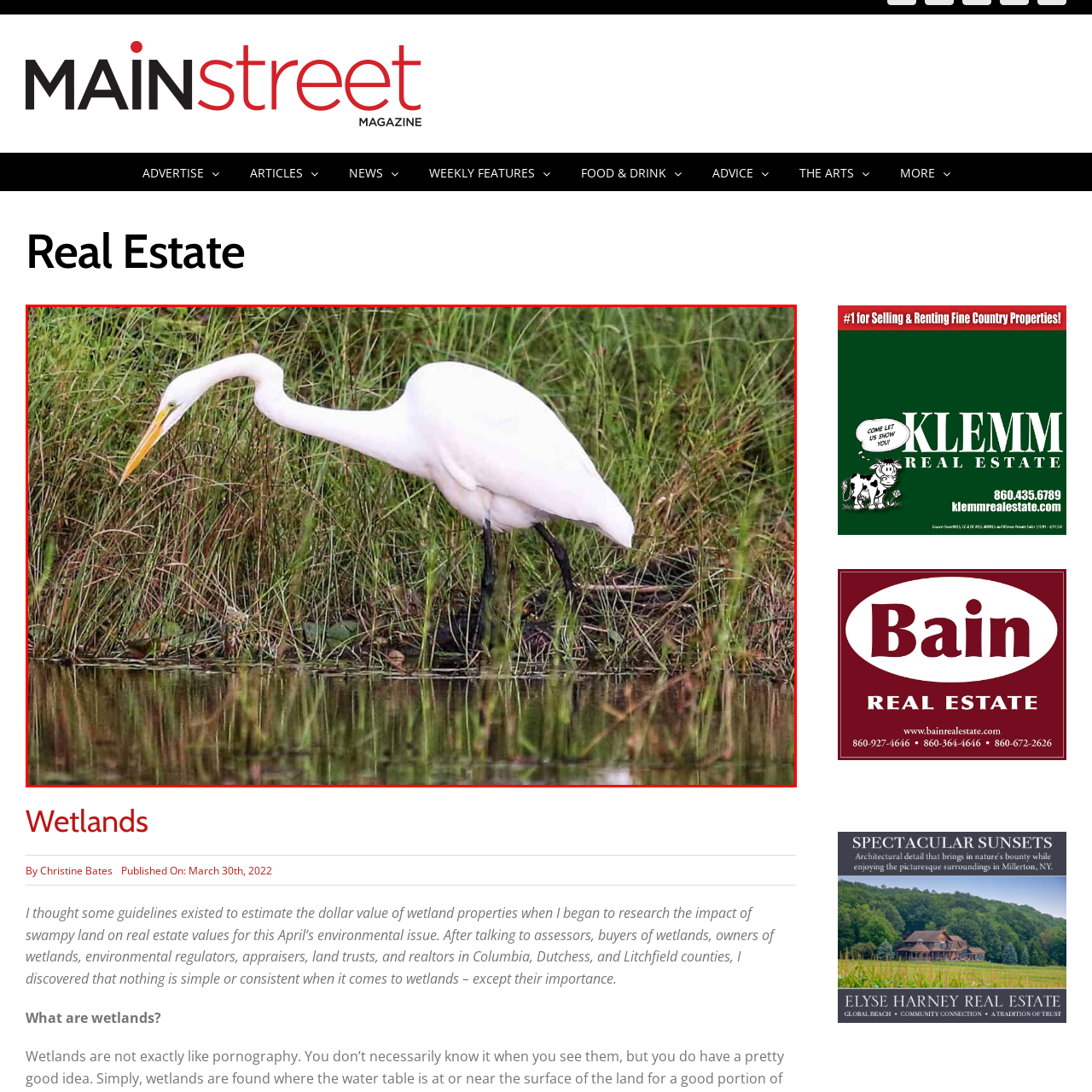Examine the image within the red border and provide a concise answer: What is the significance of the wetland environment in the image?

Importance in the ecosystem